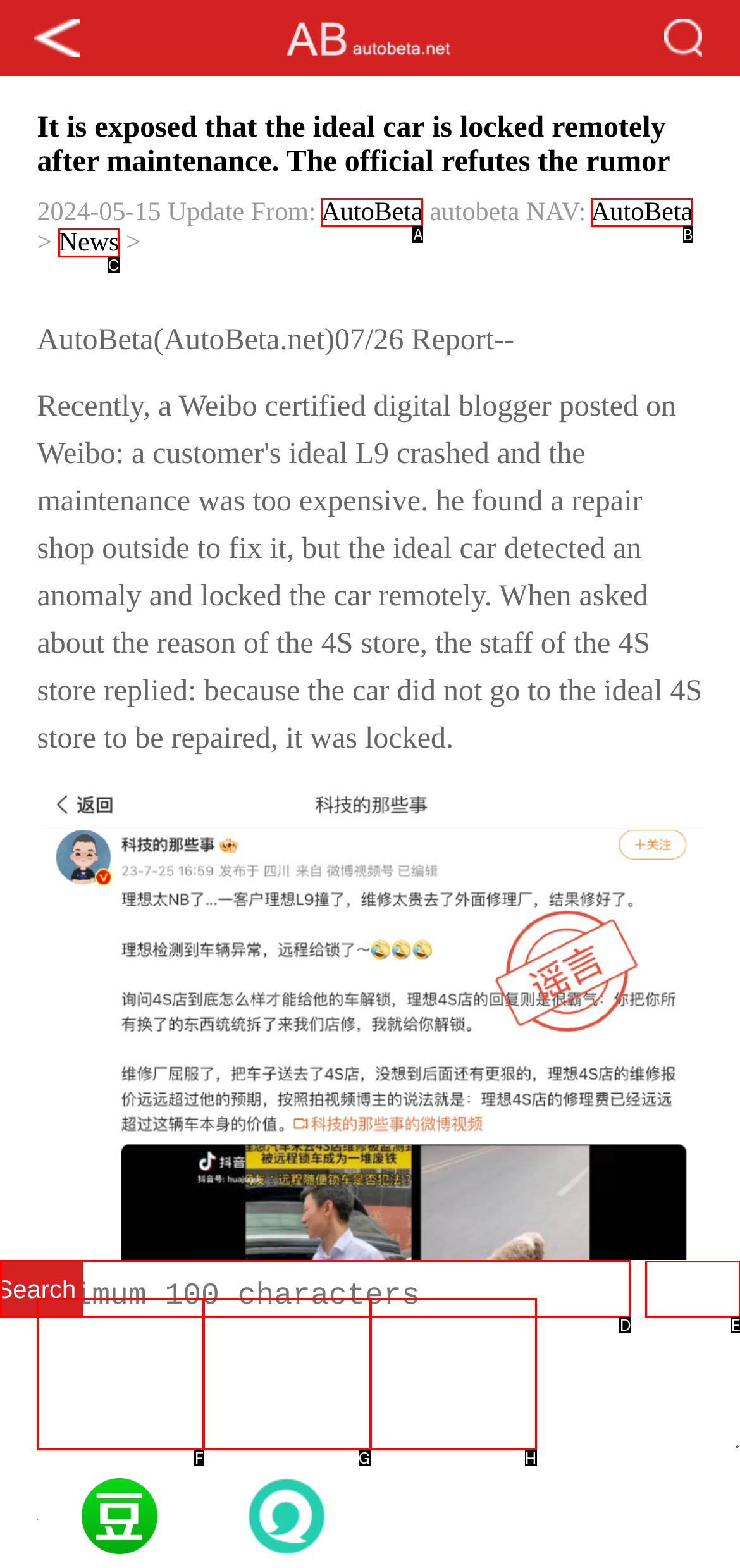Which lettered option should be clicked to perform the following task: Search for keywords
Respond with the letter of the appropriate option.

E